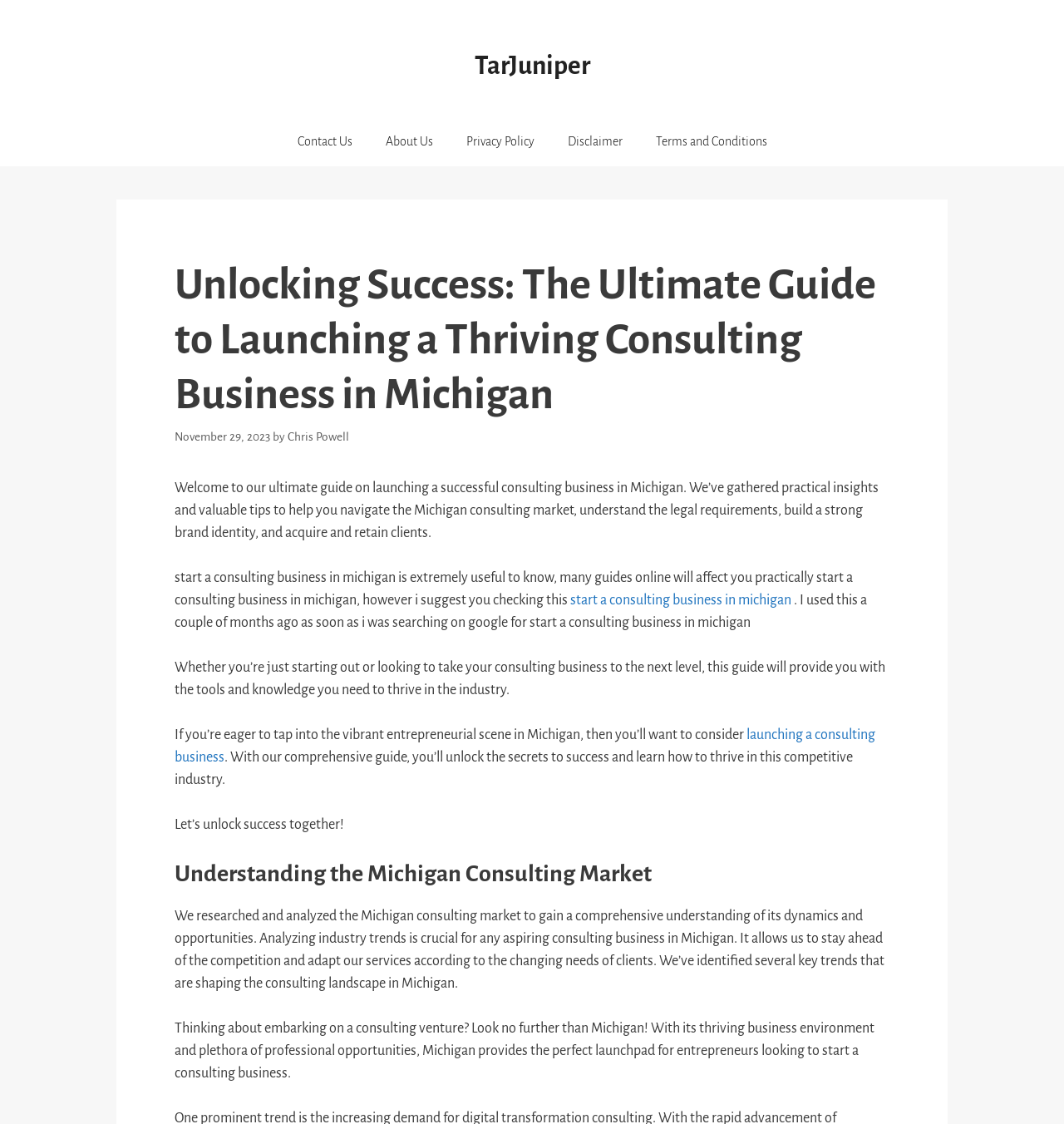What is the current state of the consulting market in Michigan?
Look at the image and answer the question using a single word or phrase.

Thriving